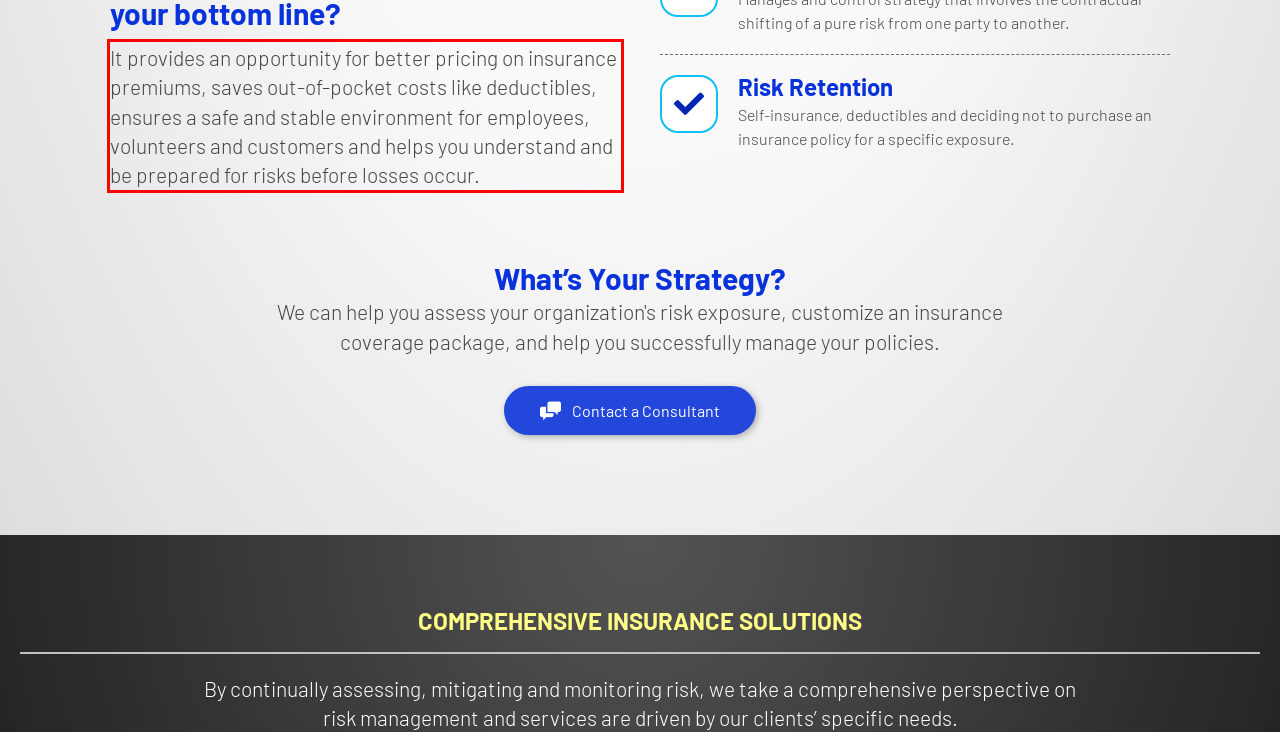From the given screenshot of a webpage, identify the red bounding box and extract the text content within it.

It provides an opportunity for better pricing on insurance premiums, saves out-of-pocket costs like deductibles, ensures a safe and stable environment for employees, volunteers and customers and helps you understand and be prepared for risks before losses occur.